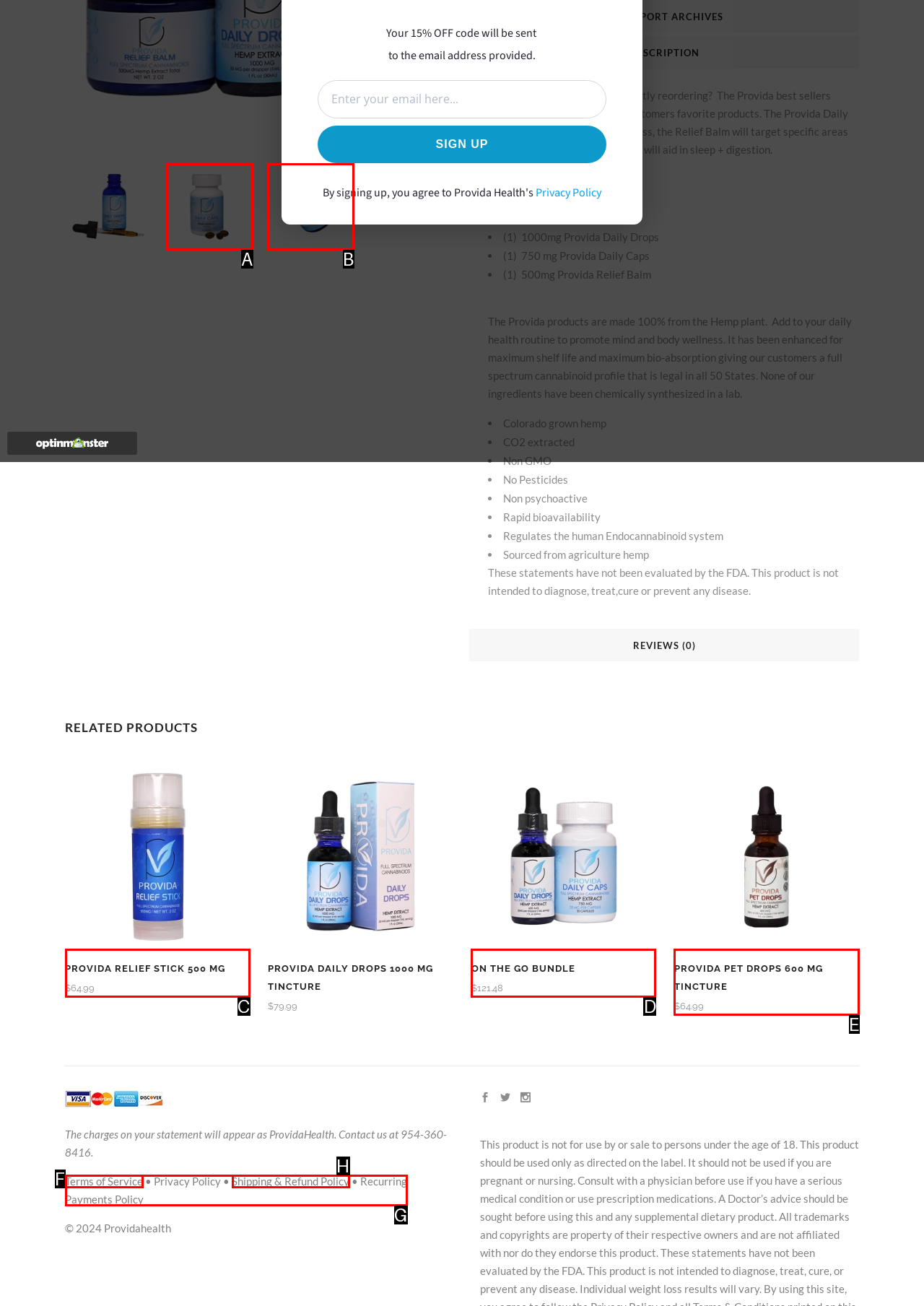Point out the HTML element that matches the following description: Accessibility
Answer with the letter from the provided choices.

None